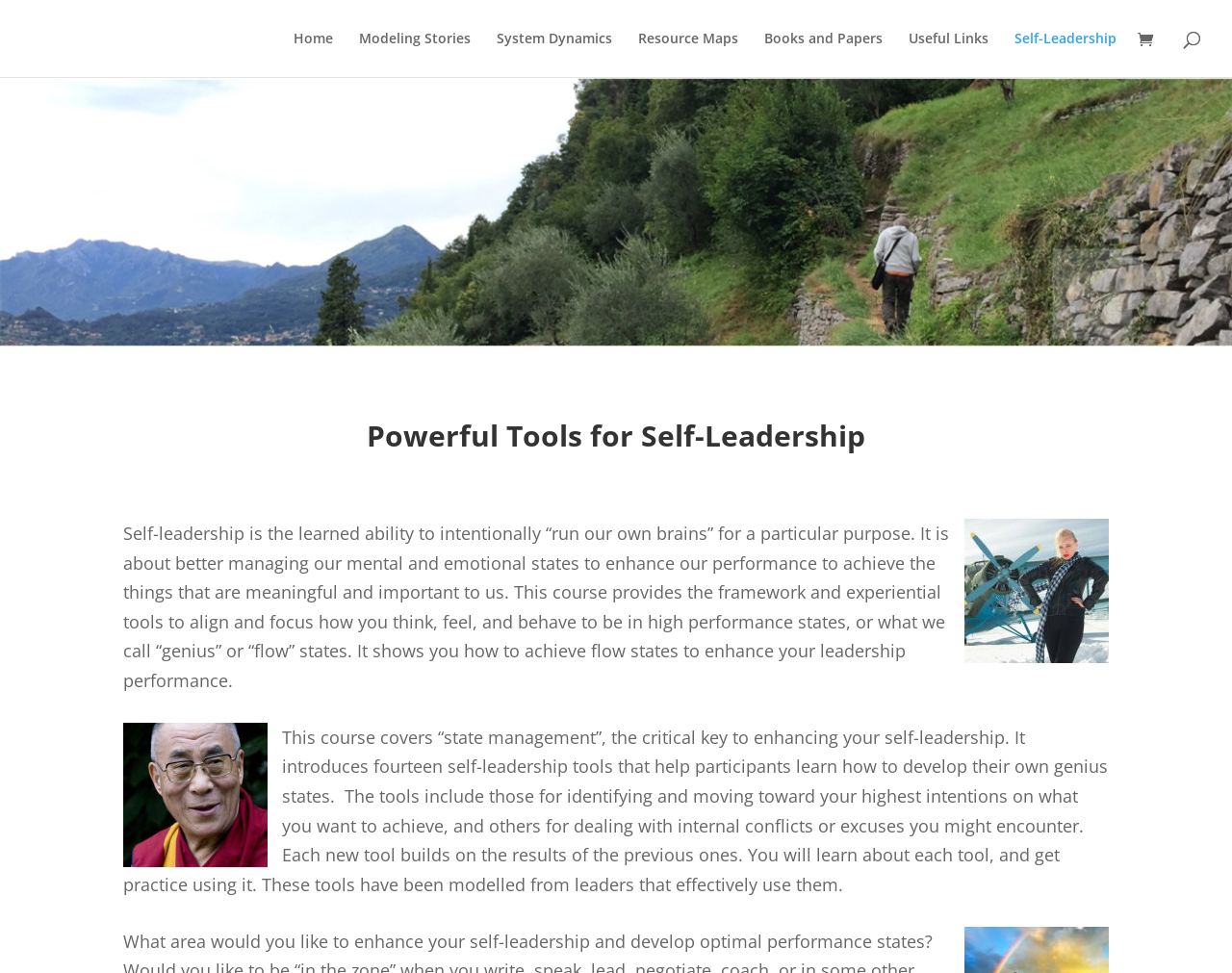Determine the primary headline of the webpage.

Powerful Tools for Self-Leadership